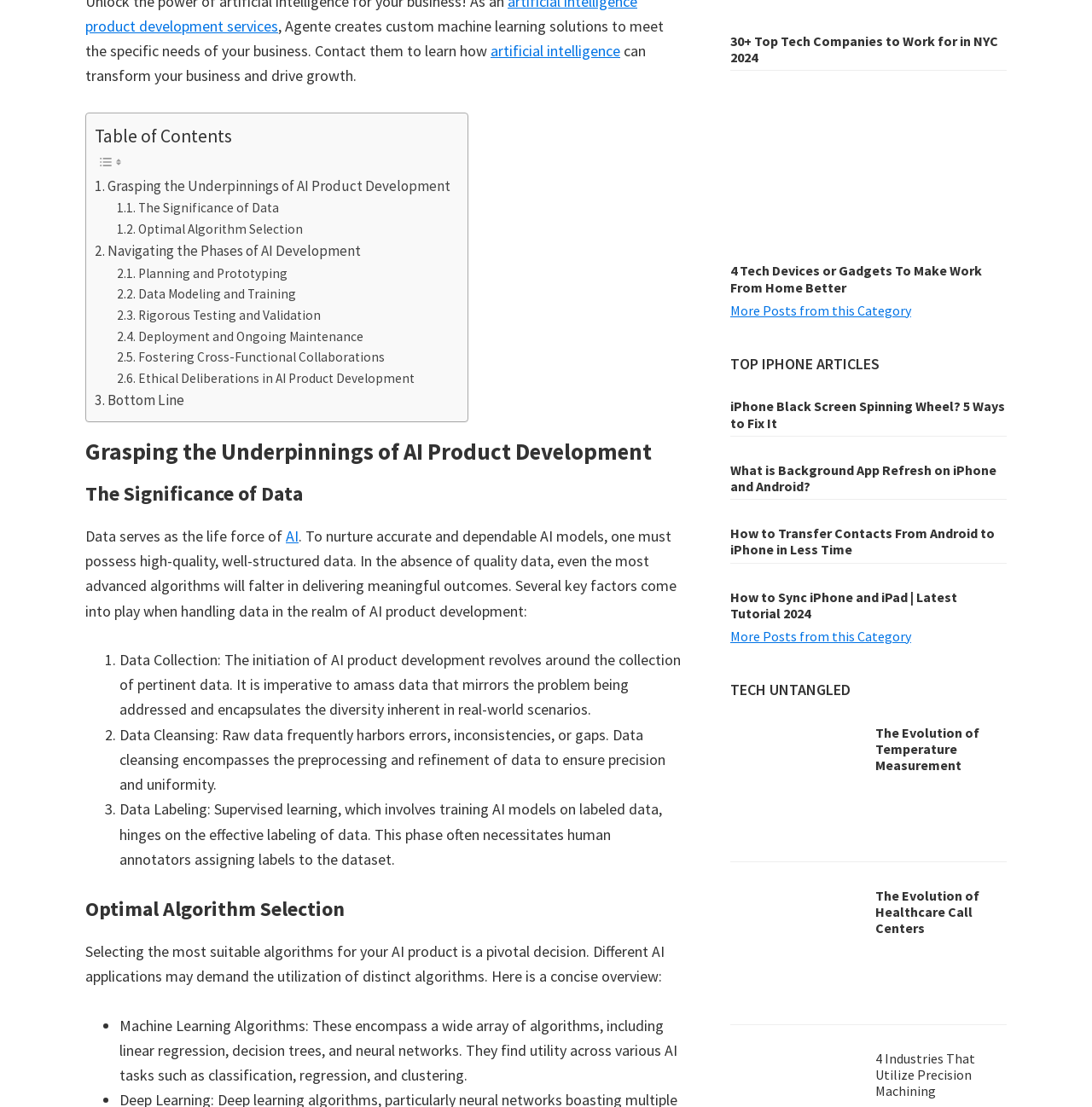Please indicate the bounding box coordinates of the element's region to be clicked to achieve the instruction: "View 'The Evolution of Temperature Measurement'". Provide the coordinates as four float numbers between 0 and 1, i.e., [left, top, right, bottom].

[0.802, 0.654, 0.897, 0.699]